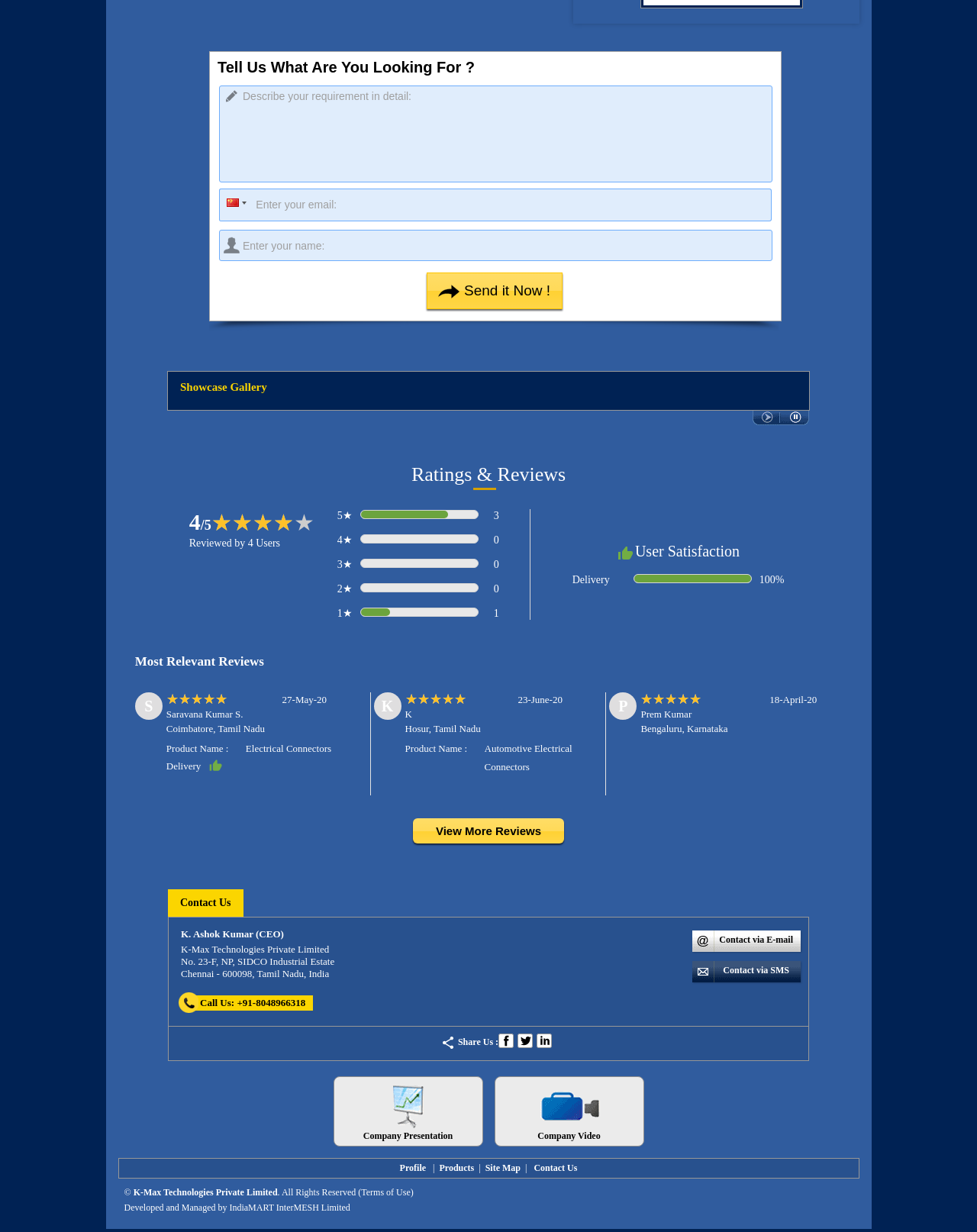What is the company's name?
Please provide a single word or phrase as your answer based on the image.

K-Max Technologies Private Limited